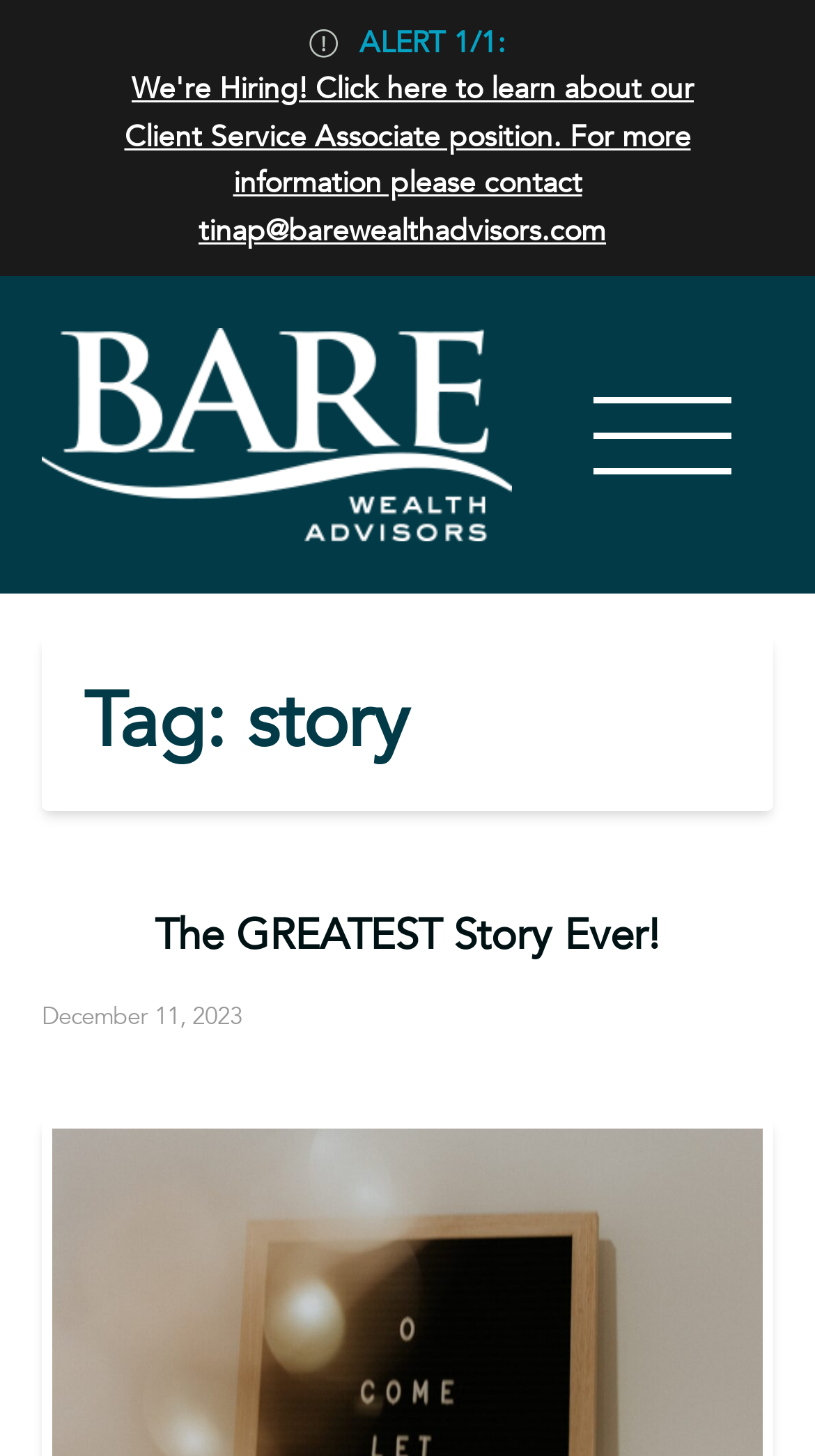Examine the image and give a thorough answer to the following question:
What is the title of the latest article?

The answer can be found by looking at the header 'The GREATEST Story Ever!' which is the title of the latest article, and it also has a corresponding link with the same title.